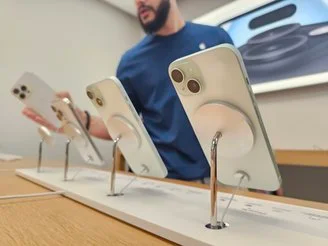What part of the iPhones is facing the viewer?
Provide an in-depth and detailed answer to the question.

According to the caption, the iPhones are 'presented with their backs facing towards the viewer', which means that the rear side of the devices is visible to the viewer.